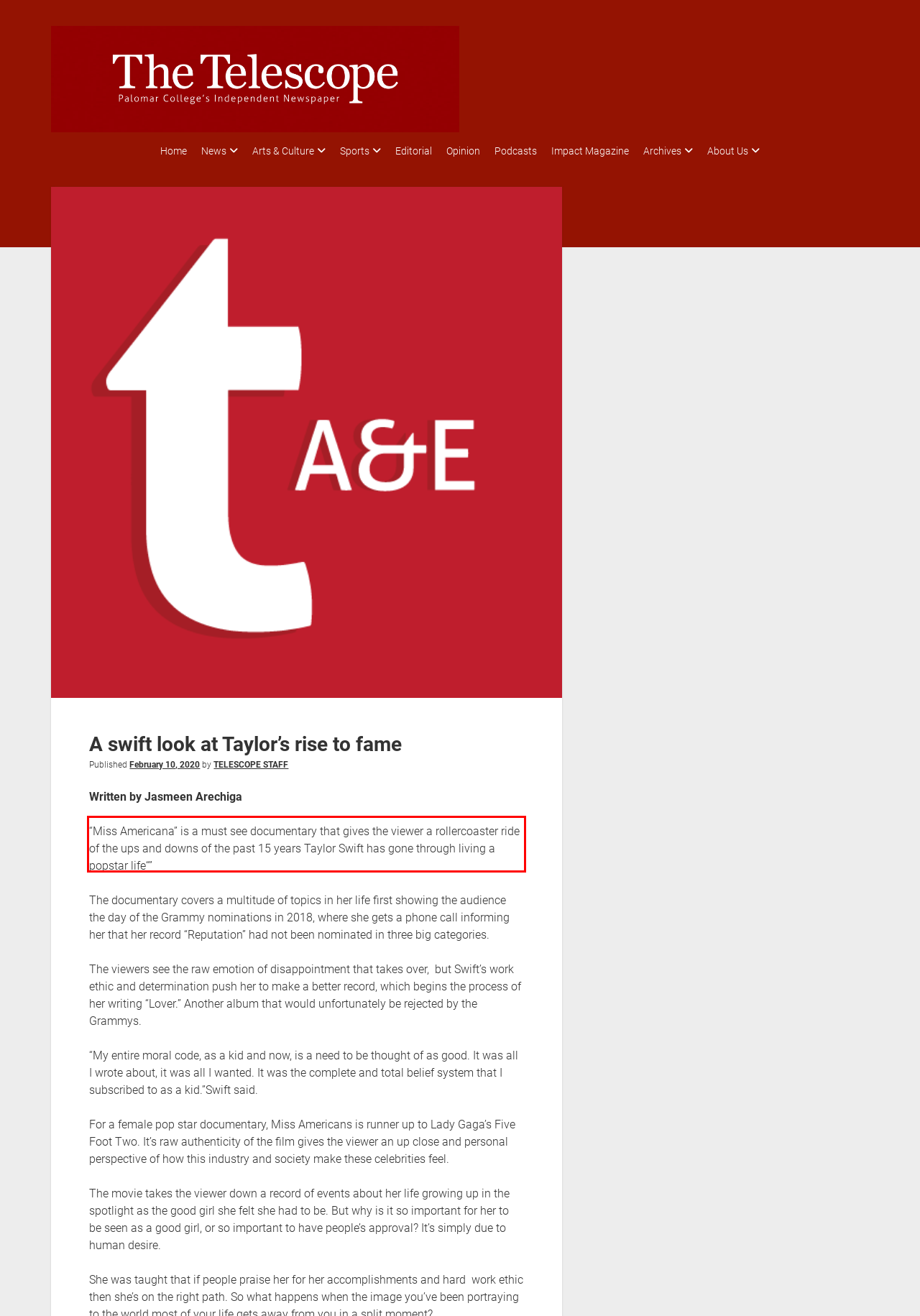Please identify and extract the text content from the UI element encased in a red bounding box on the provided webpage screenshot.

“Miss Americana” is a must see documentary that gives the viewer a rollercoaster ride of the ups and downs of the past 15 years Taylor Swift has gone through living a popstar life